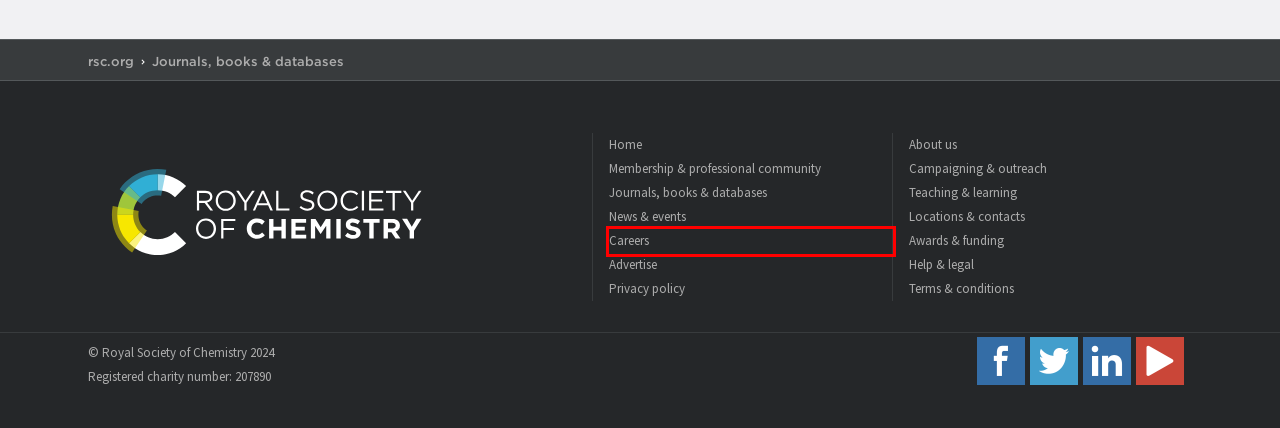Using the screenshot of a webpage with a red bounding box, pick the webpage description that most accurately represents the new webpage after the element inside the red box is clicked. Here are the candidates:
A. Find us and contact us
B. Journals, books & databases
C. Terms & conditions
D. News & events
E. Our privacy statement
F. Advertise to the chemistry community with the RSC
G. Prizes, funding and competitions
H. Chemistry Careers support

H